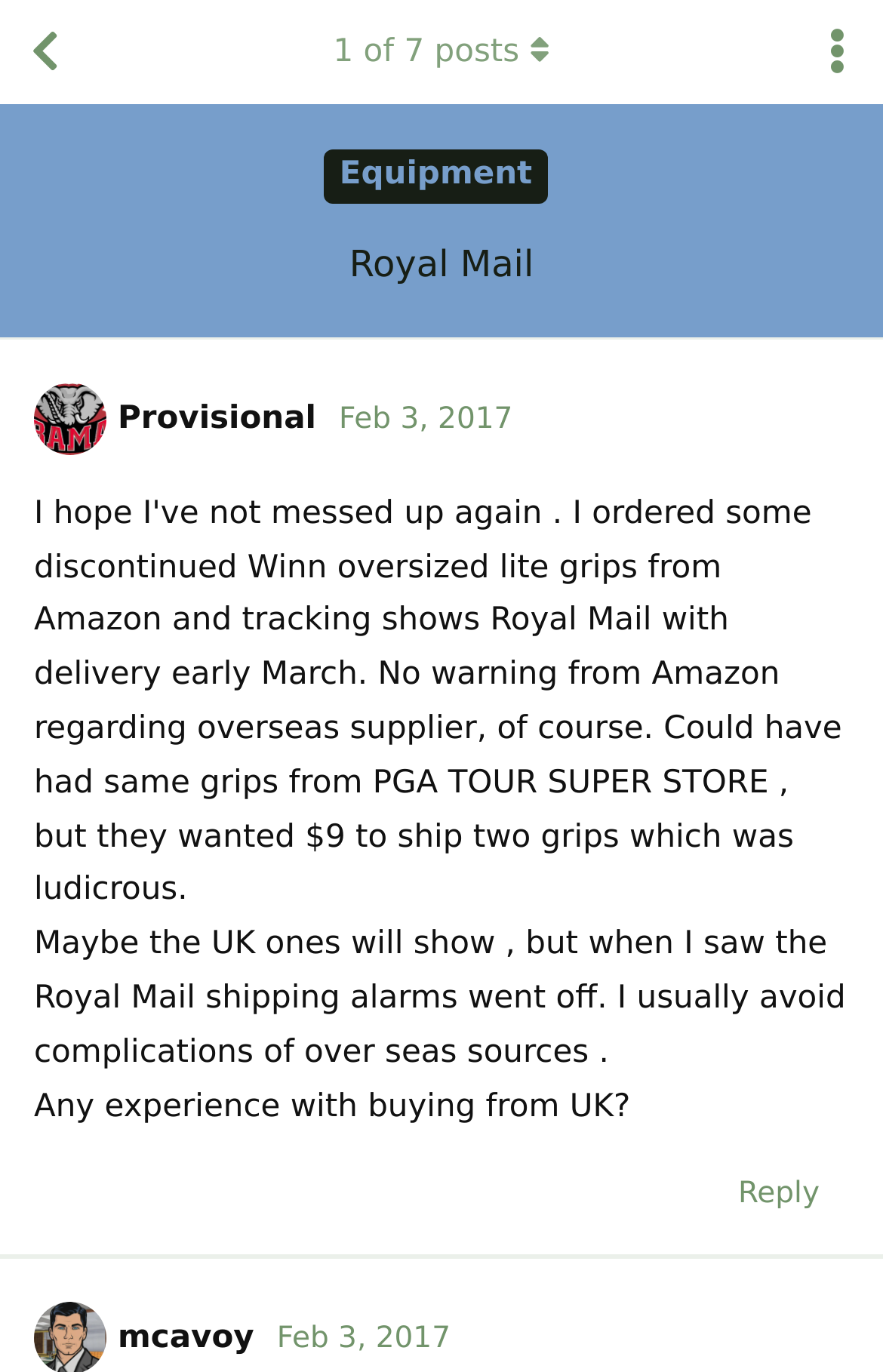Provide a single word or phrase answer to the question: 
How many posts are there in the discussion?

7